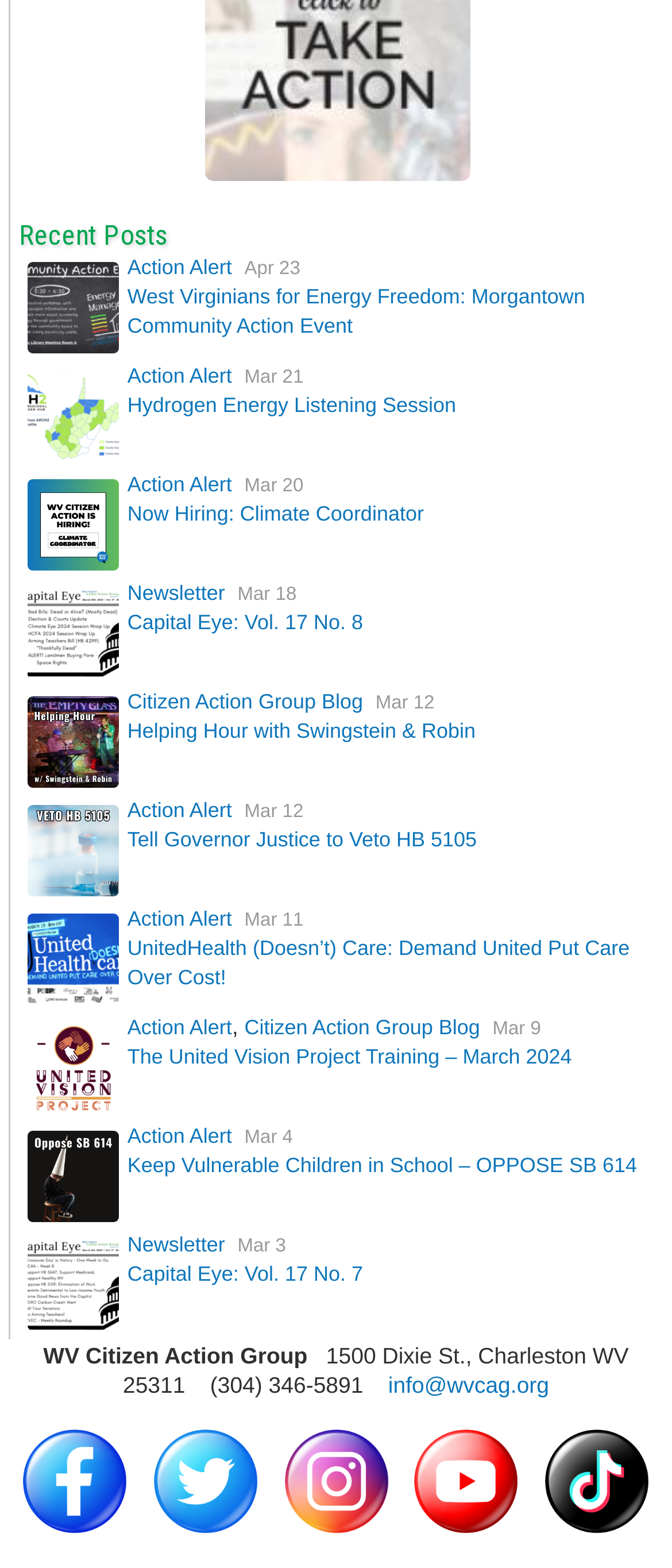Locate the bounding box of the UI element defined by this description: "Hydrogen Energy Listening Session". The coordinates should be given as four float numbers between 0 and 1, formatted as [left, top, right, bottom].

[0.19, 0.251, 0.679, 0.266]